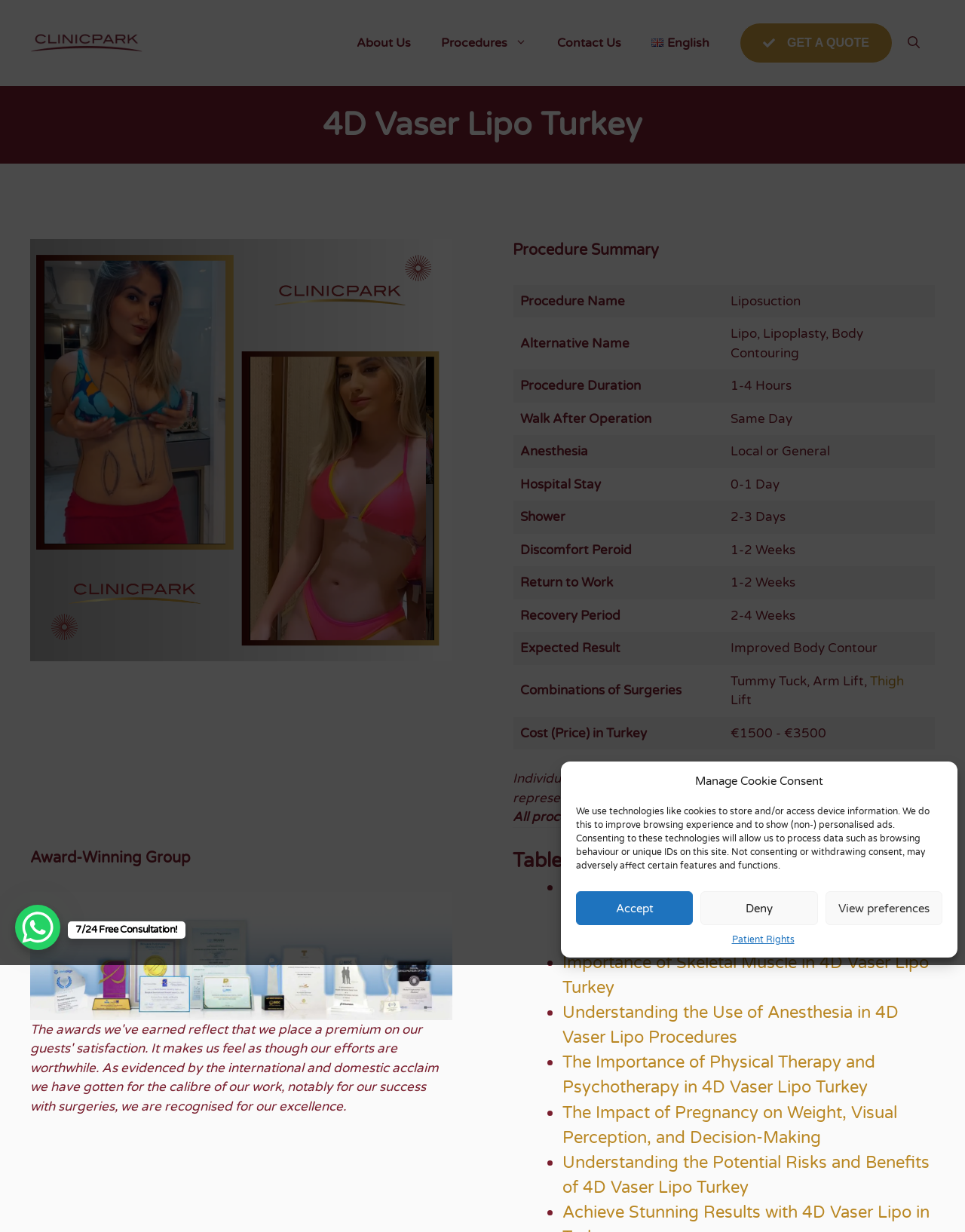How many links are there in the 'Table of Contents' section?
Look at the screenshot and respond with a single word or phrase.

4